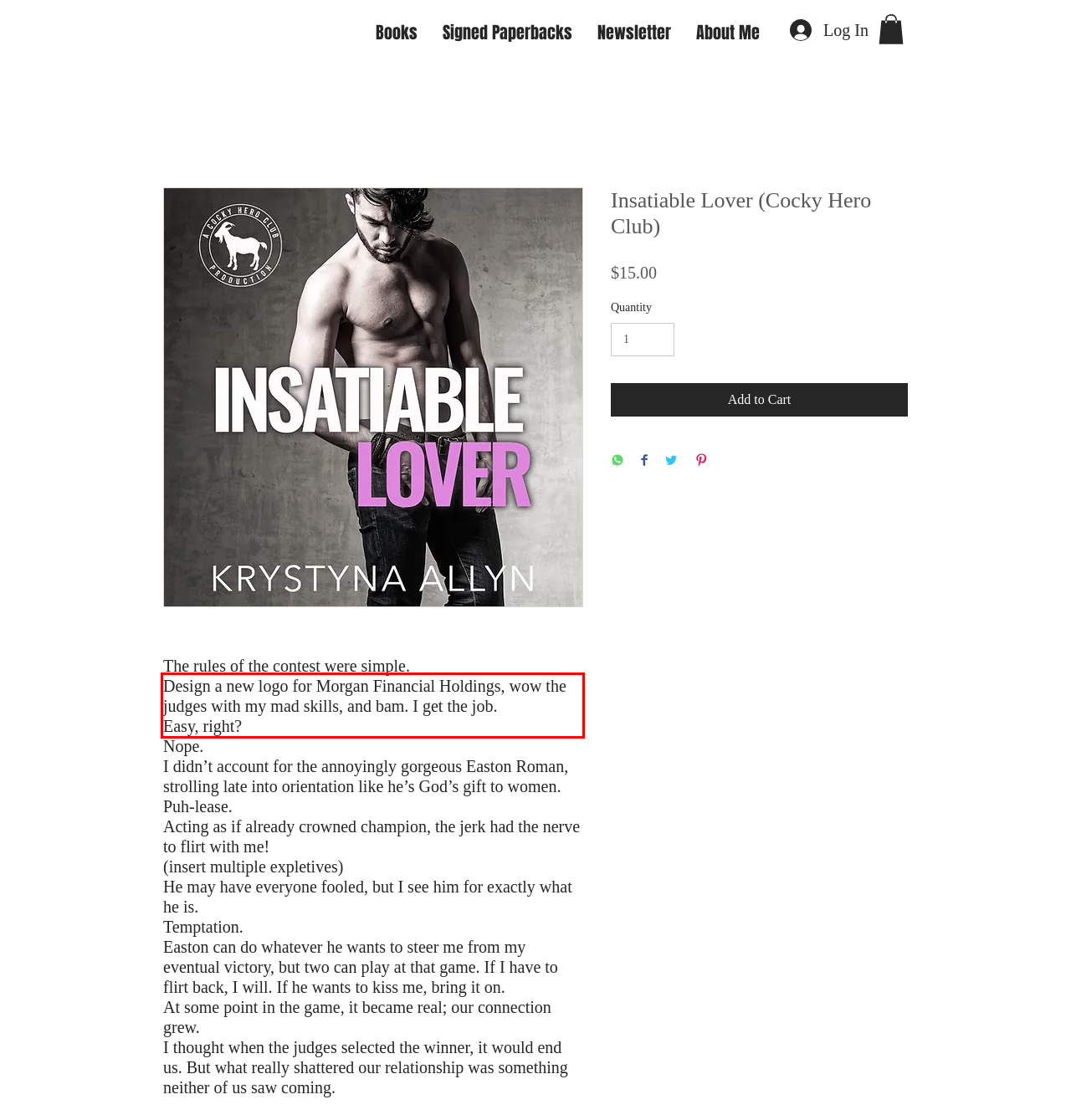You have a webpage screenshot with a red rectangle surrounding a UI element. Extract the text content from within this red bounding box.

Design a new logo for Morgan Financial Holdings, wow the judges with my mad skills, and bam. I get the job. Easy, right?